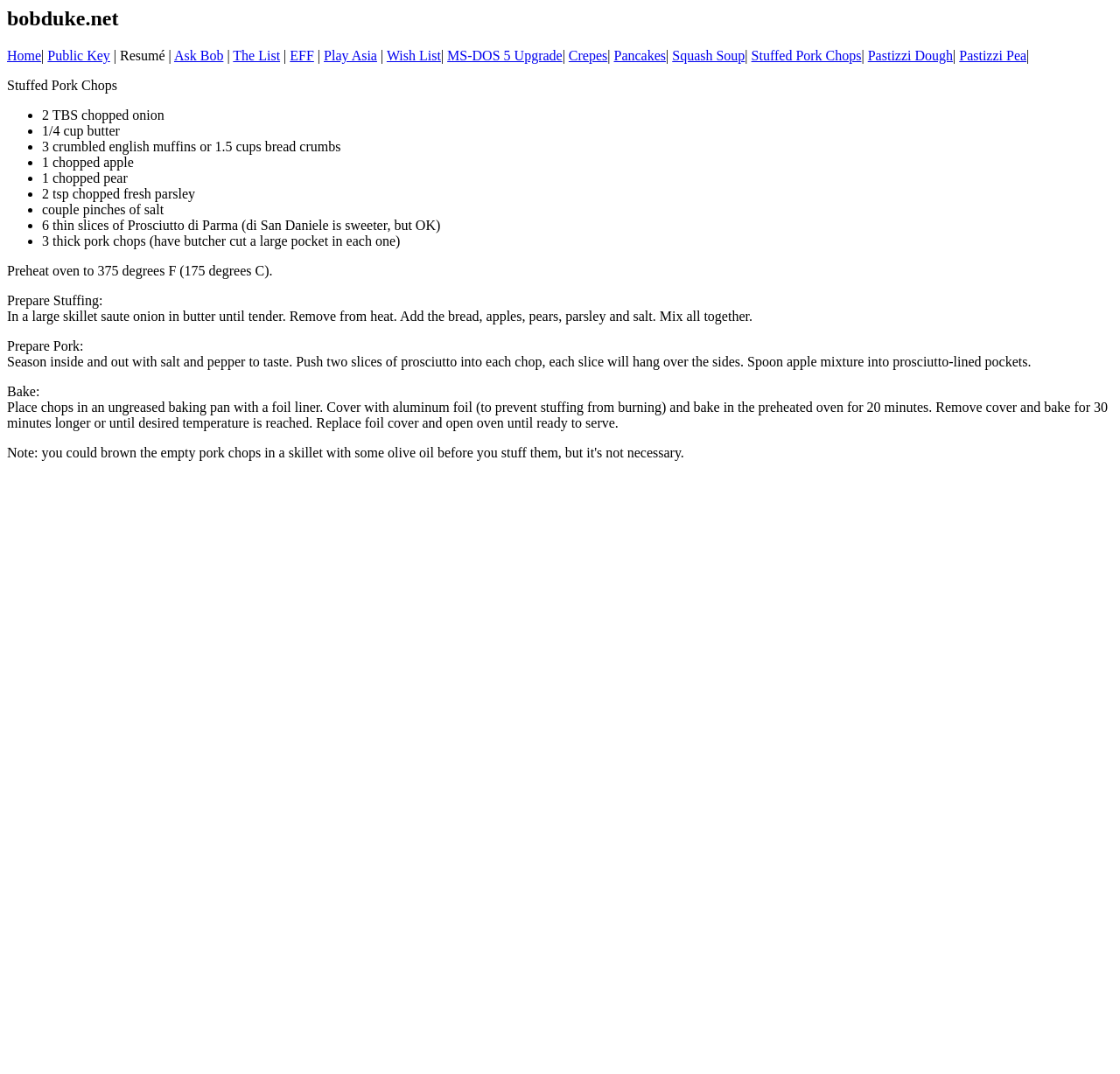What is the name of the website?
Offer a detailed and exhaustive answer to the question.

The name of the website is 'bobduke.net' which is mentioned in the heading at the top of the webpage.